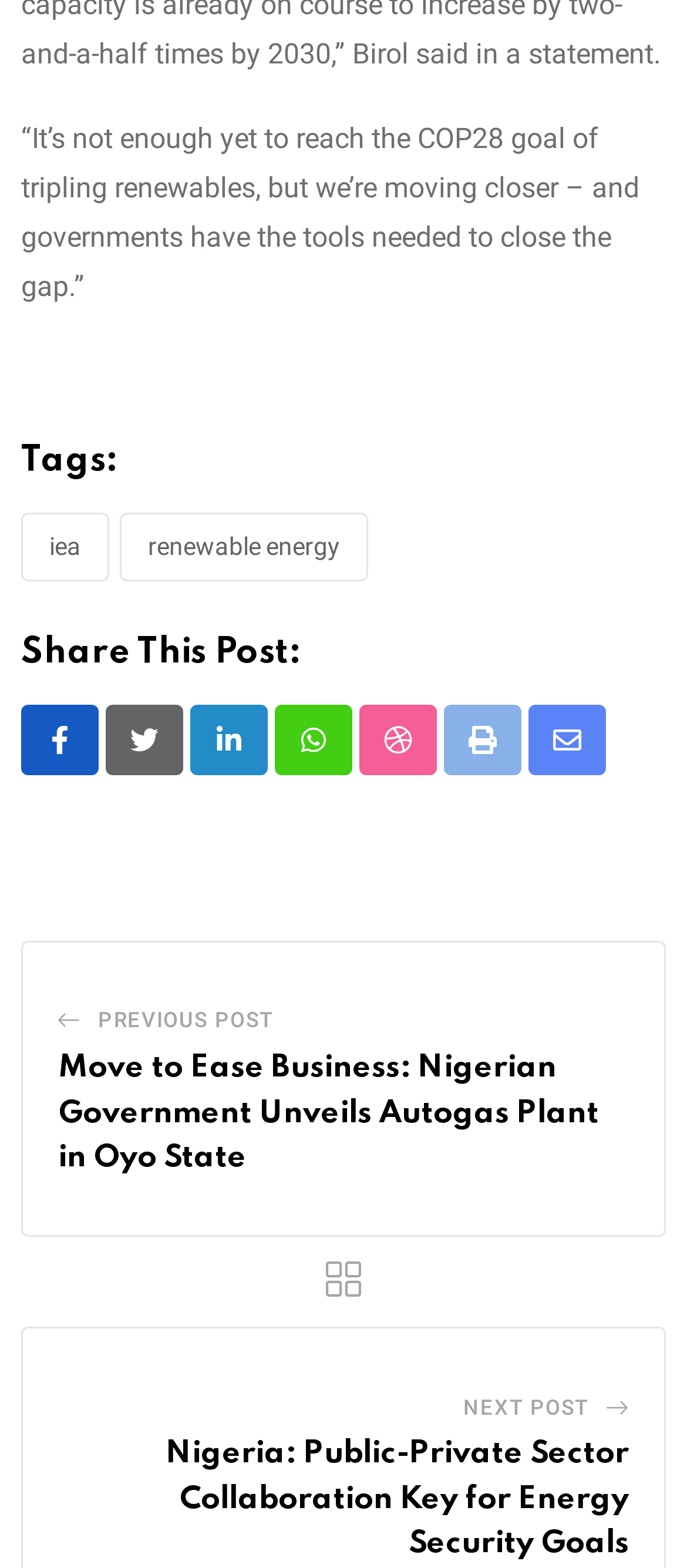Determine the bounding box coordinates of the region to click in order to accomplish the following instruction: "Share this post on LinkedIn". Provide the coordinates as four float numbers between 0 and 1, specifically [left, top, right, bottom].

[0.277, 0.45, 0.39, 0.495]